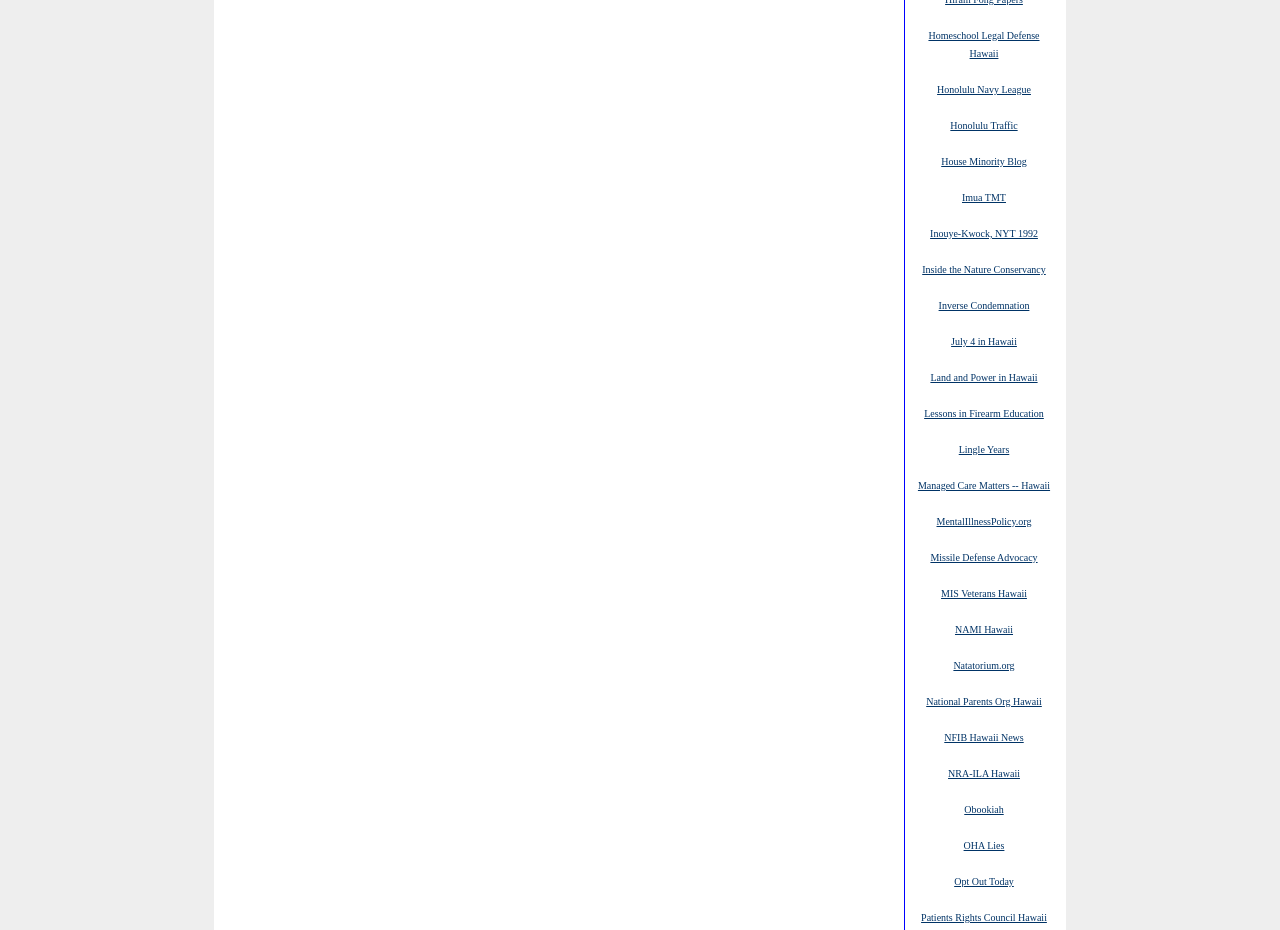Find the bounding box coordinates of the element you need to click on to perform this action: 'go to Honolulu Navy League'. The coordinates should be represented by four float values between 0 and 1, in the format [left, top, right, bottom].

[0.732, 0.088, 0.805, 0.103]